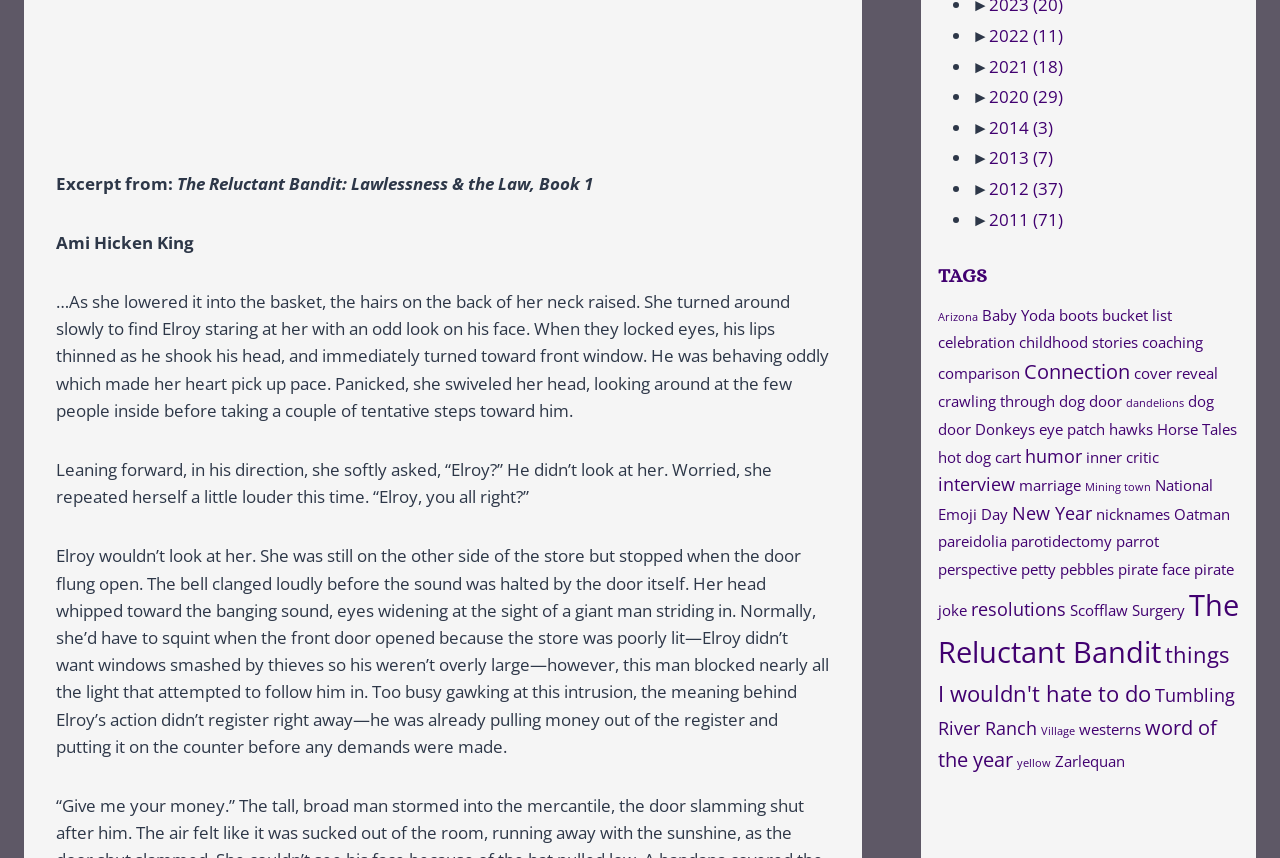Using the given element description, provide the bounding box coordinates (top-left x, top-left y, bottom-right x, bottom-right y) for the corresponding UI element in the screenshot: crawling through dog door

[0.733, 0.456, 0.877, 0.479]